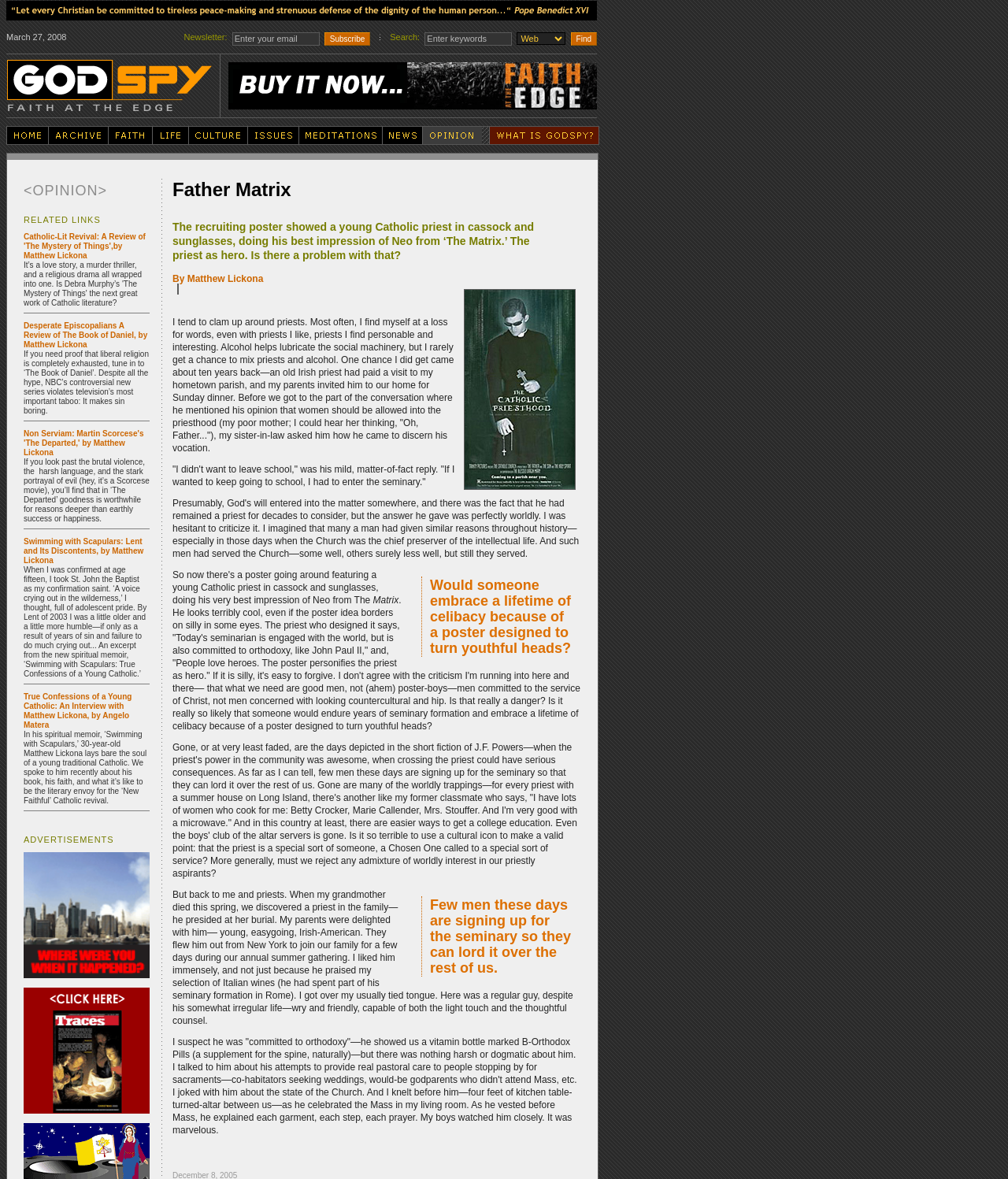Please identify the bounding box coordinates of the element's region that should be clicked to execute the following instruction: "Click here to read more". The bounding box coordinates must be four float numbers between 0 and 1, i.e., [left, top, right, bottom].

[0.006, 0.004, 0.592, 0.012]